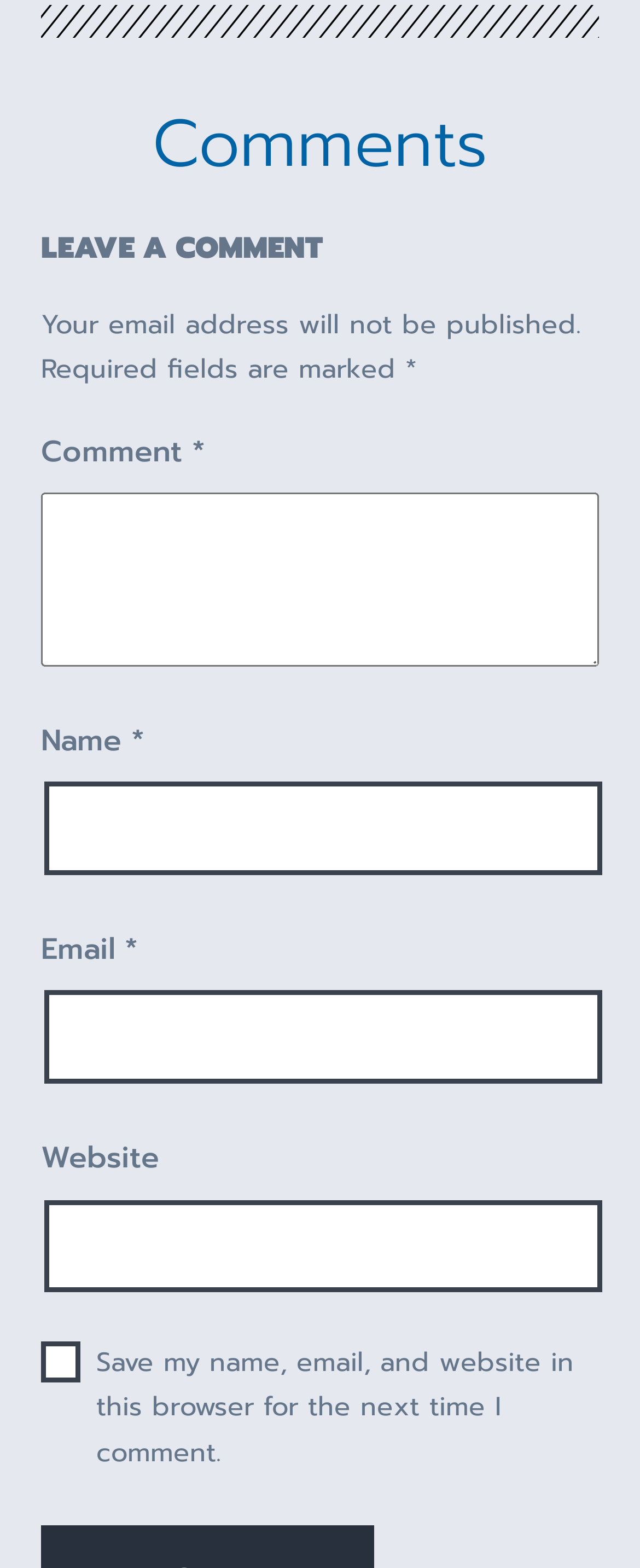Using the provided element description: "parent_node: Comment * name="comment"", determine the bounding box coordinates of the corresponding UI element in the screenshot.

[0.064, 0.314, 0.936, 0.425]